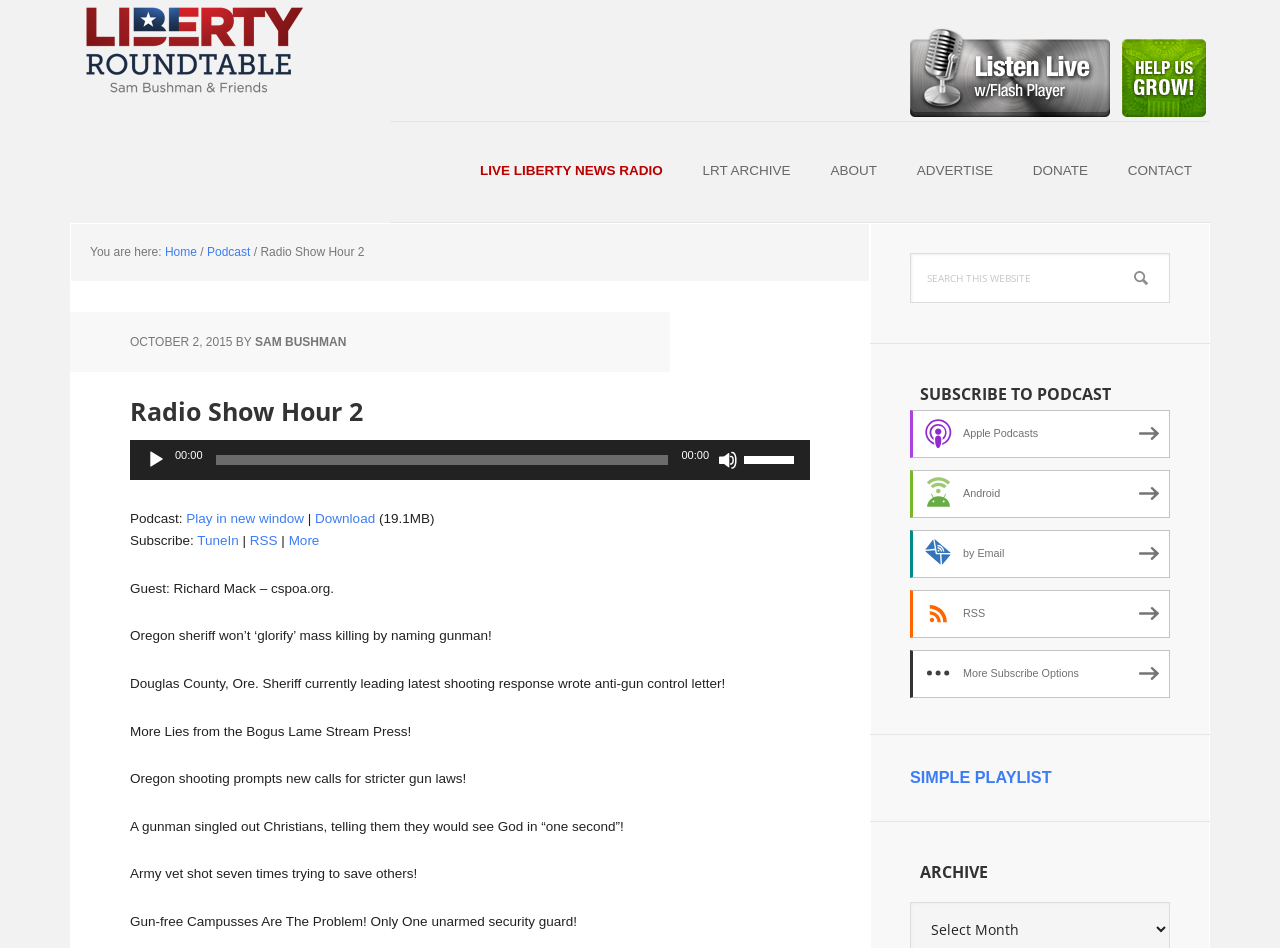What is the current time in the audio player?
Look at the image and answer the question with a single word or phrase.

00:00